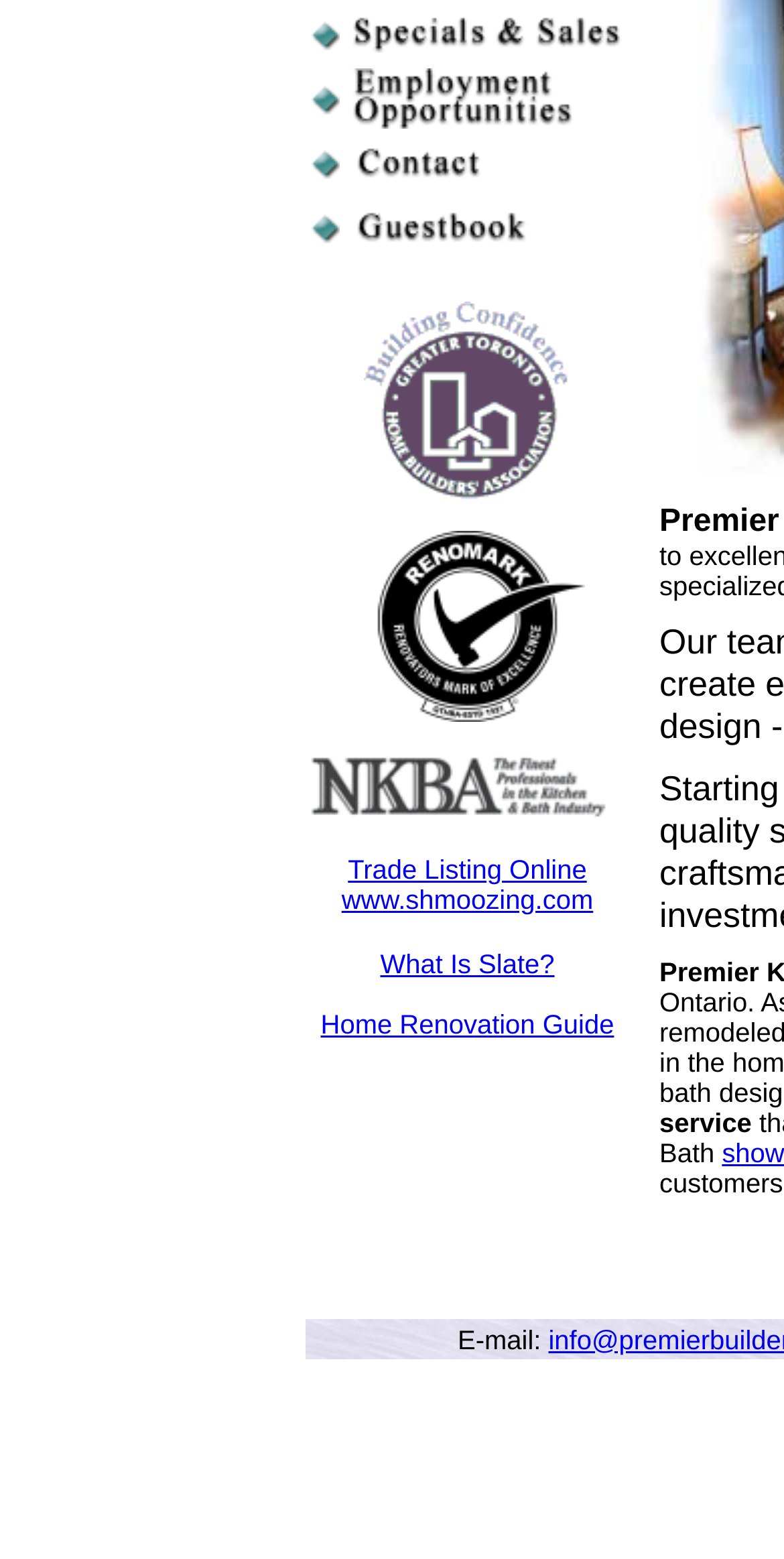Given the description Next, predict the bounding box coordinates of the UI element. Ensure the coordinates are in the format (top-left x, top-left y, bottom-right x, bottom-right y) and all values are between 0 and 1.

None